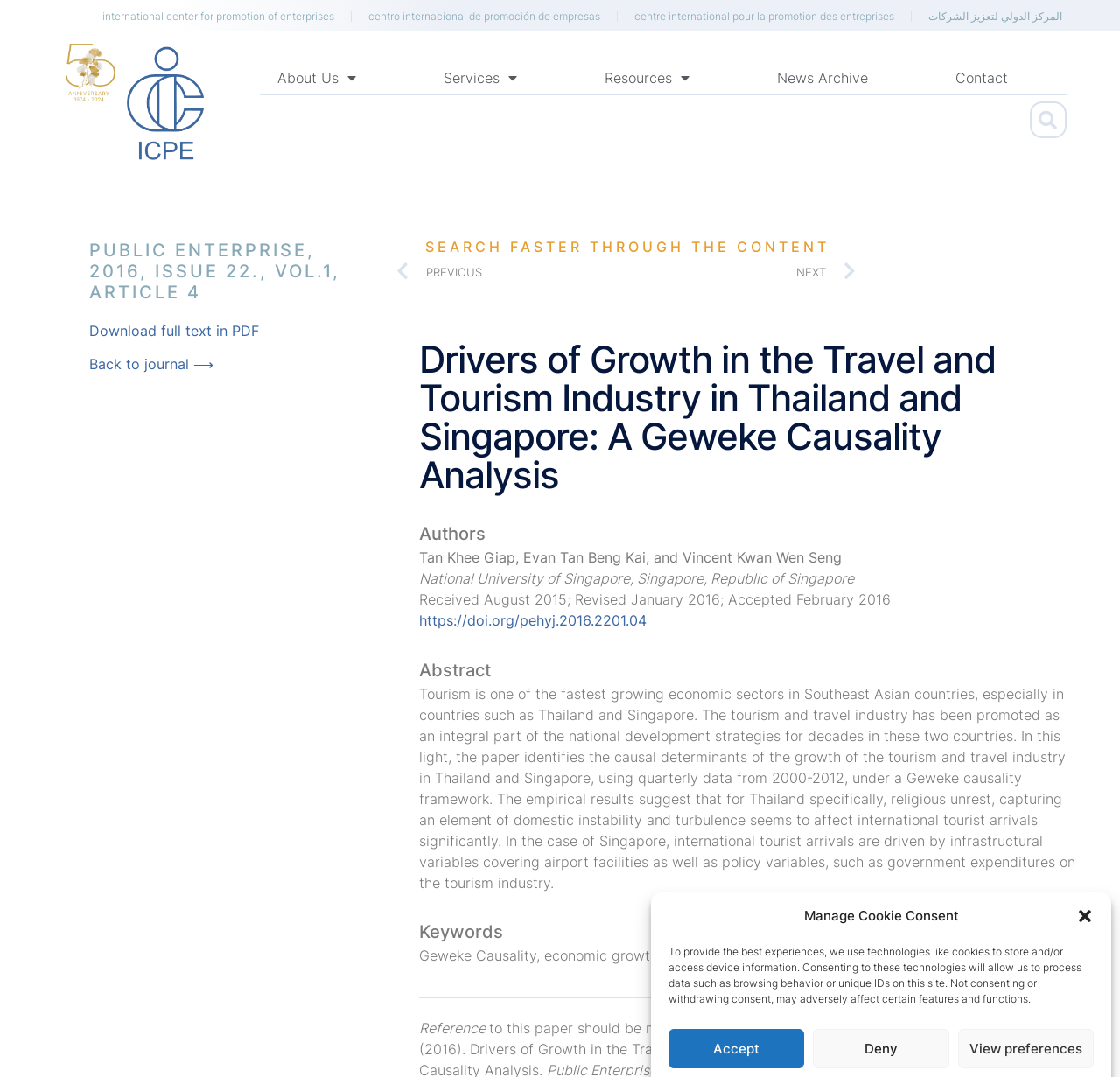Find the bounding box coordinates for the area that should be clicked to accomplish the instruction: "View next article".

[0.559, 0.243, 0.764, 0.263]